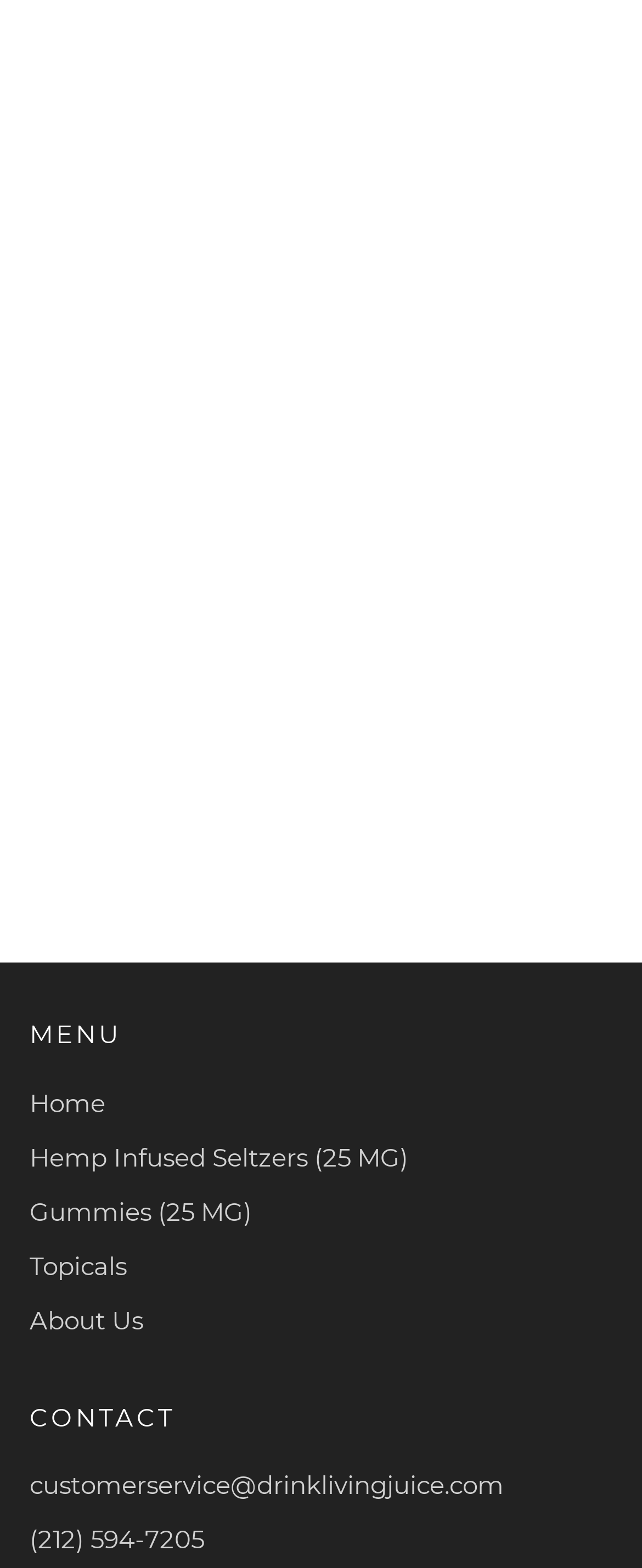Please find the bounding box coordinates of the section that needs to be clicked to achieve this instruction: "View older posts".

[0.39, 0.182, 0.497, 0.226]